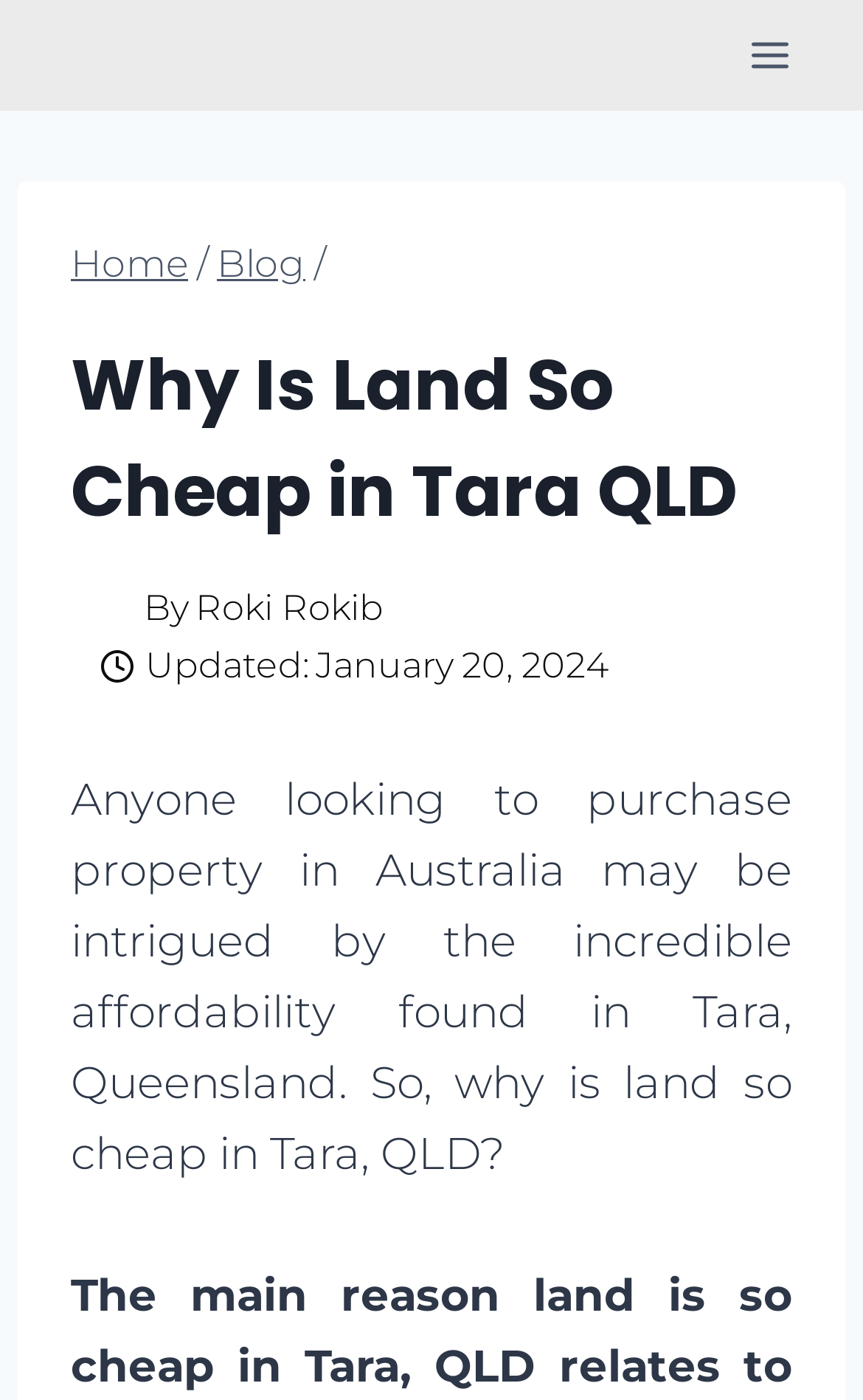Provide the bounding box coordinates, formatted as (top-left x, top-left y, bottom-right x, bottom-right y), with all values being floating point numbers between 0 and 1. Identify the bounding box of the UI element that matches the description: aria-label="Author image"

[0.082, 0.415, 0.146, 0.455]